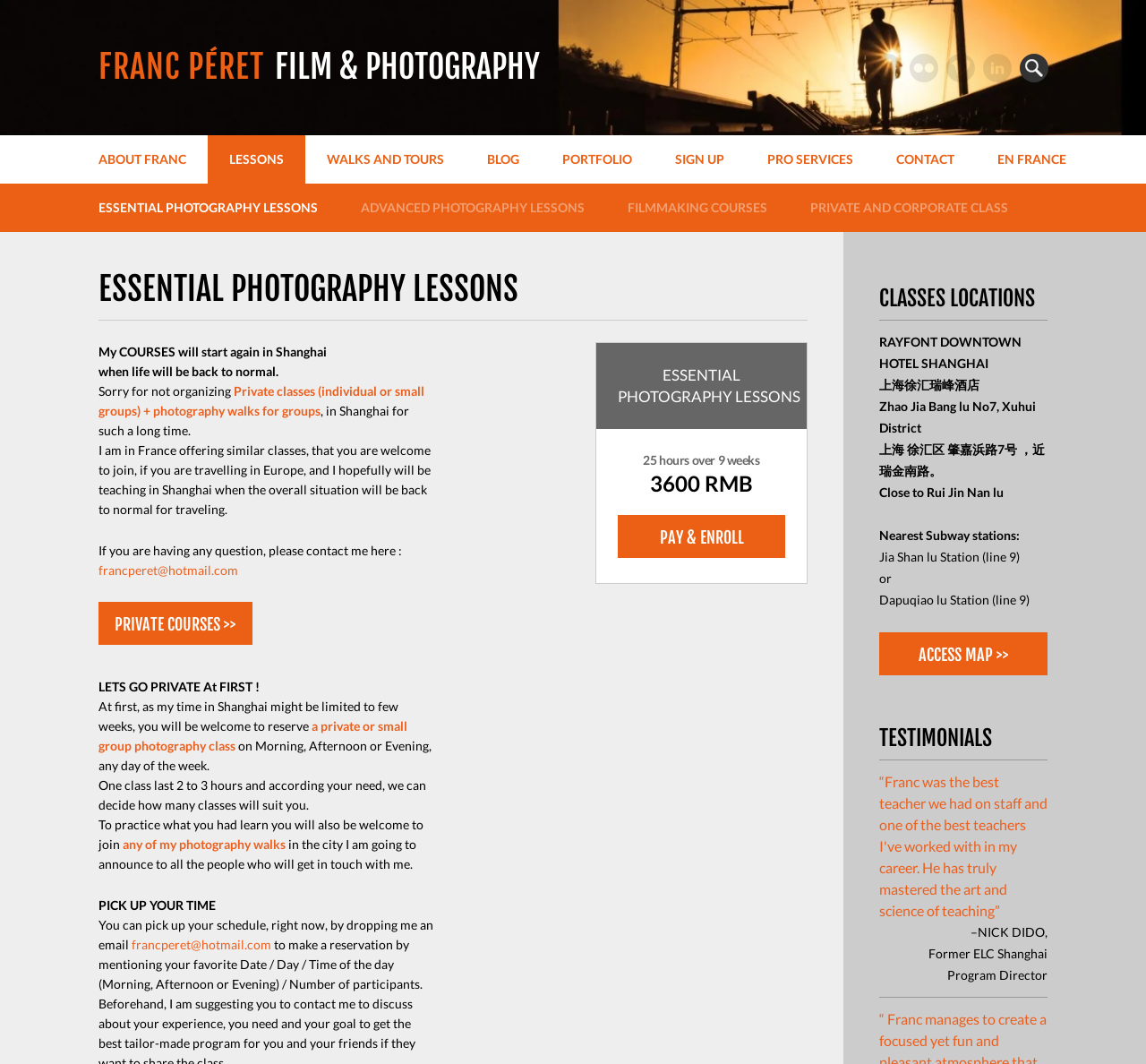What is the location of the photography classes?
Using the details from the image, give an elaborate explanation to answer the question.

The location of the photography classes is Rayfont Downtown Hotel Shanghai, which is mentioned in the heading 'CLASSES LOCATIONS' and further described in the StaticText 'RAYFONT DOWNTOWN HOTEL SHANGHAI'.